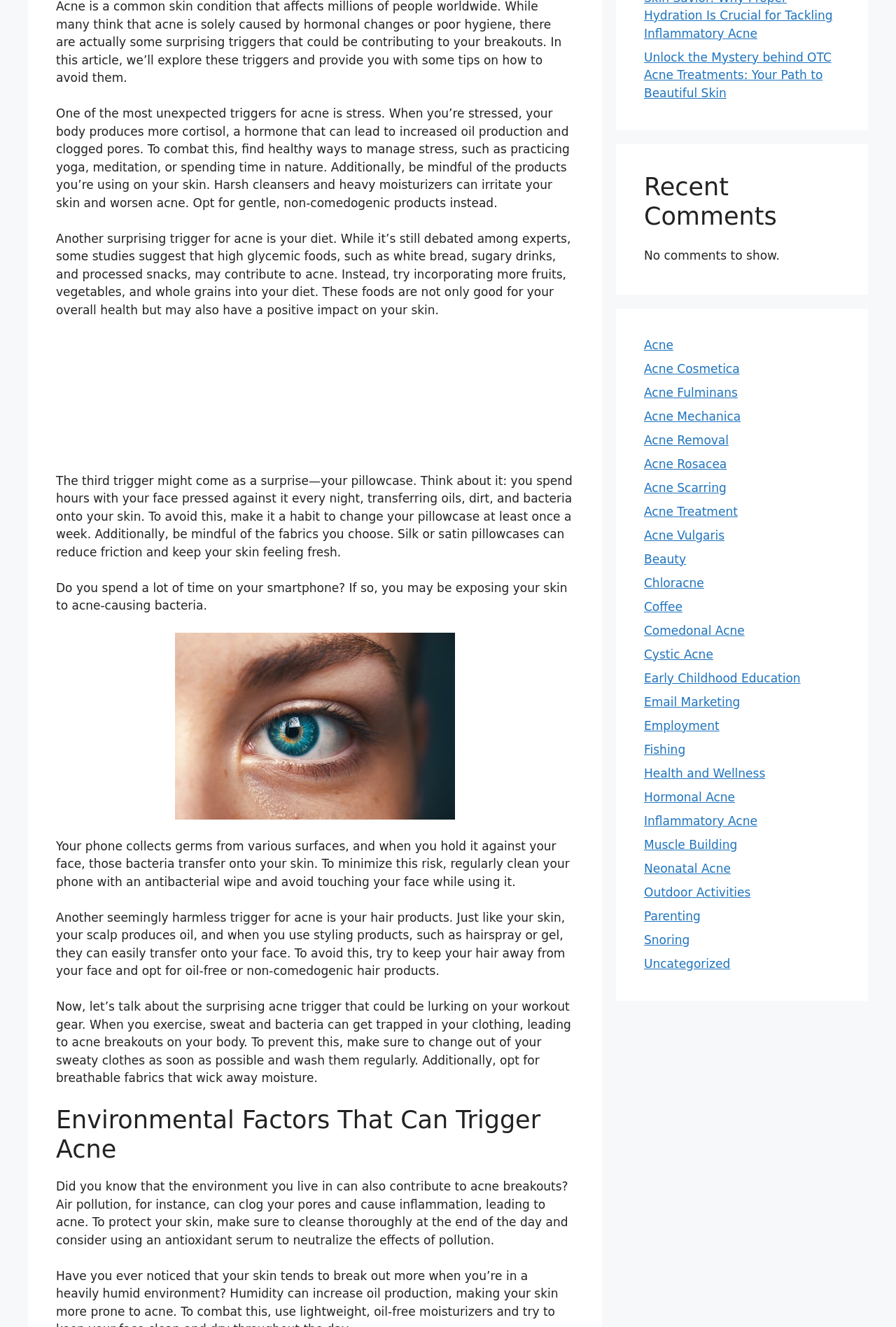Find the bounding box coordinates for the HTML element described as: "Email Marketing". The coordinates should consist of four float values between 0 and 1, i.e., [left, top, right, bottom].

[0.719, 0.524, 0.826, 0.534]